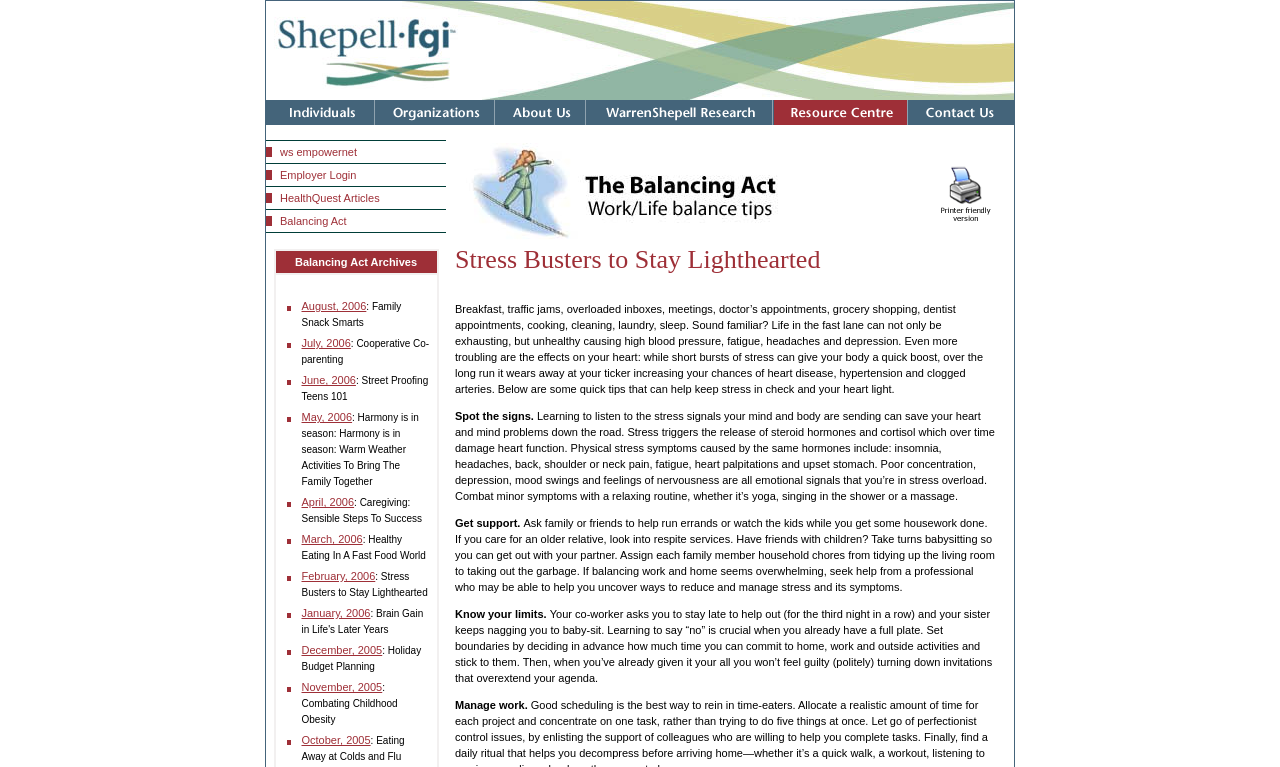Please find the bounding box coordinates of the element that must be clicked to perform the given instruction: "Click on the 'Contact Us' link". The coordinates should be four float numbers from 0 to 1, i.e., [left, top, right, bottom].

[0.709, 0.13, 0.792, 0.163]